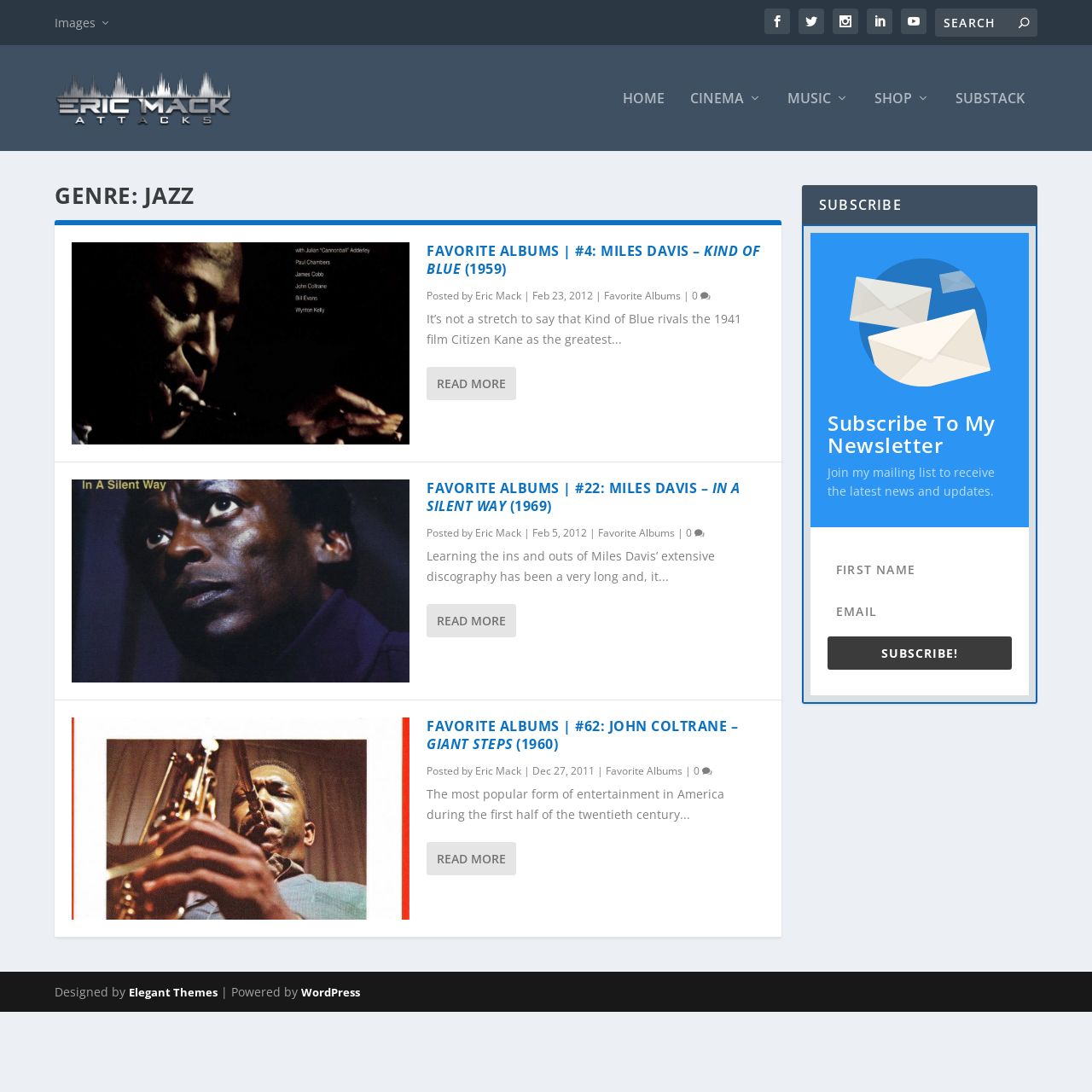Offer a thorough description of the webpage.

The webpage is titled "Jazz Archives | EricMackAttacks" and appears to be a blog or online journal focused on jazz music. At the top of the page, there are several links and icons, including a search bar and a series of social media icons. Below this, there is a navigation menu with links to different sections of the site, including "HOME", "CINEMA", "MUSIC", "SHOP", and "SUBSTACK".

The main content of the page is divided into three sections, each featuring a different article or blog post. Each section includes a heading, a brief summary or excerpt, and a "READ MORE" link. The articles appear to be about jazz music, with titles such as "Favorite Albums | #4: Miles Davis – Kind of Blue (1959)" and "Favorite Albums | #62: John Coltrane – Giant Steps (1960)".

To the right of the main content, there is a sidebar with a heading that reads "SUBSCRIBE" and an image that says "Subscribe To My Newsletter". Below this, there is a form where users can enter their first name and email address to subscribe to the newsletter.

At the very bottom of the page, there is a footer section with a copyright notice and links to the website's designer and platform, Elegant Themes and WordPress, respectively.